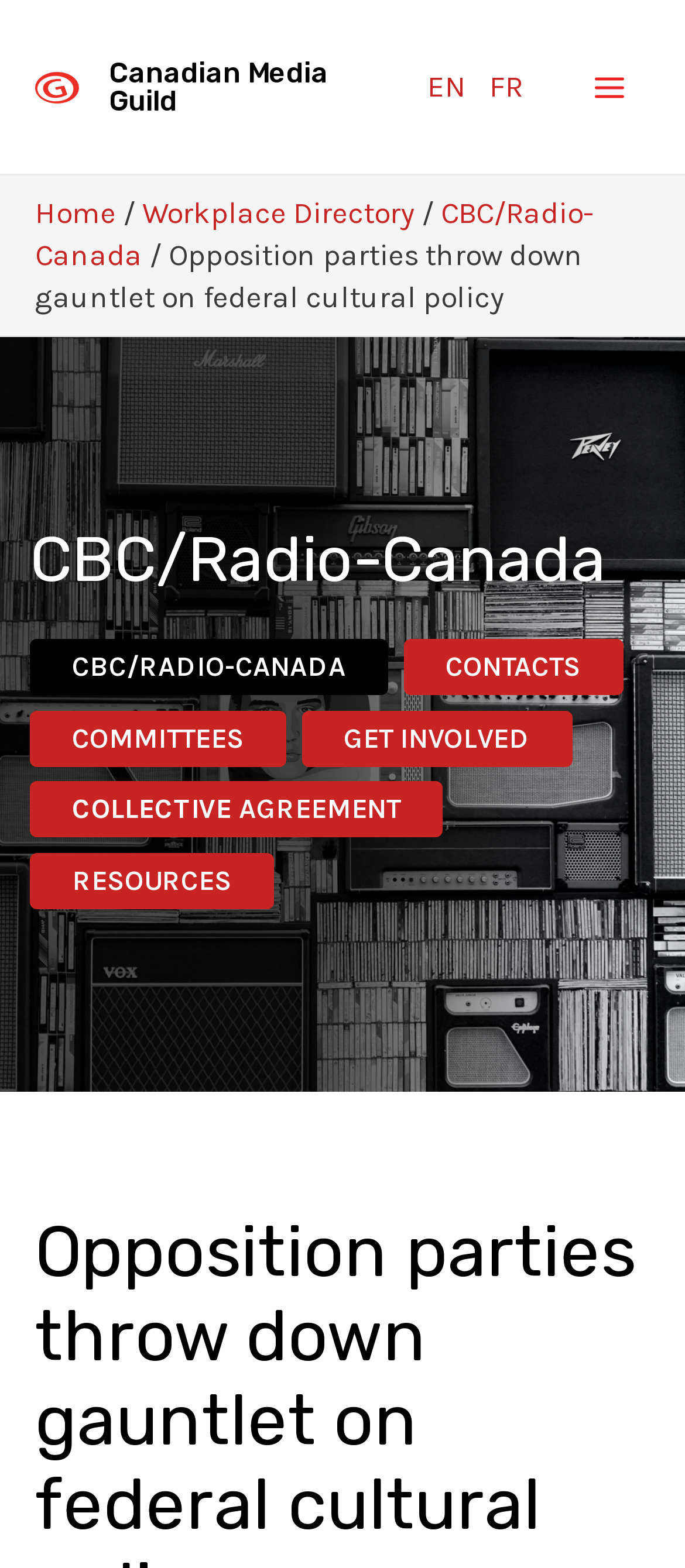What is the language of the website?
From the image, provide a succinct answer in one word or a short phrase.

EN or FR